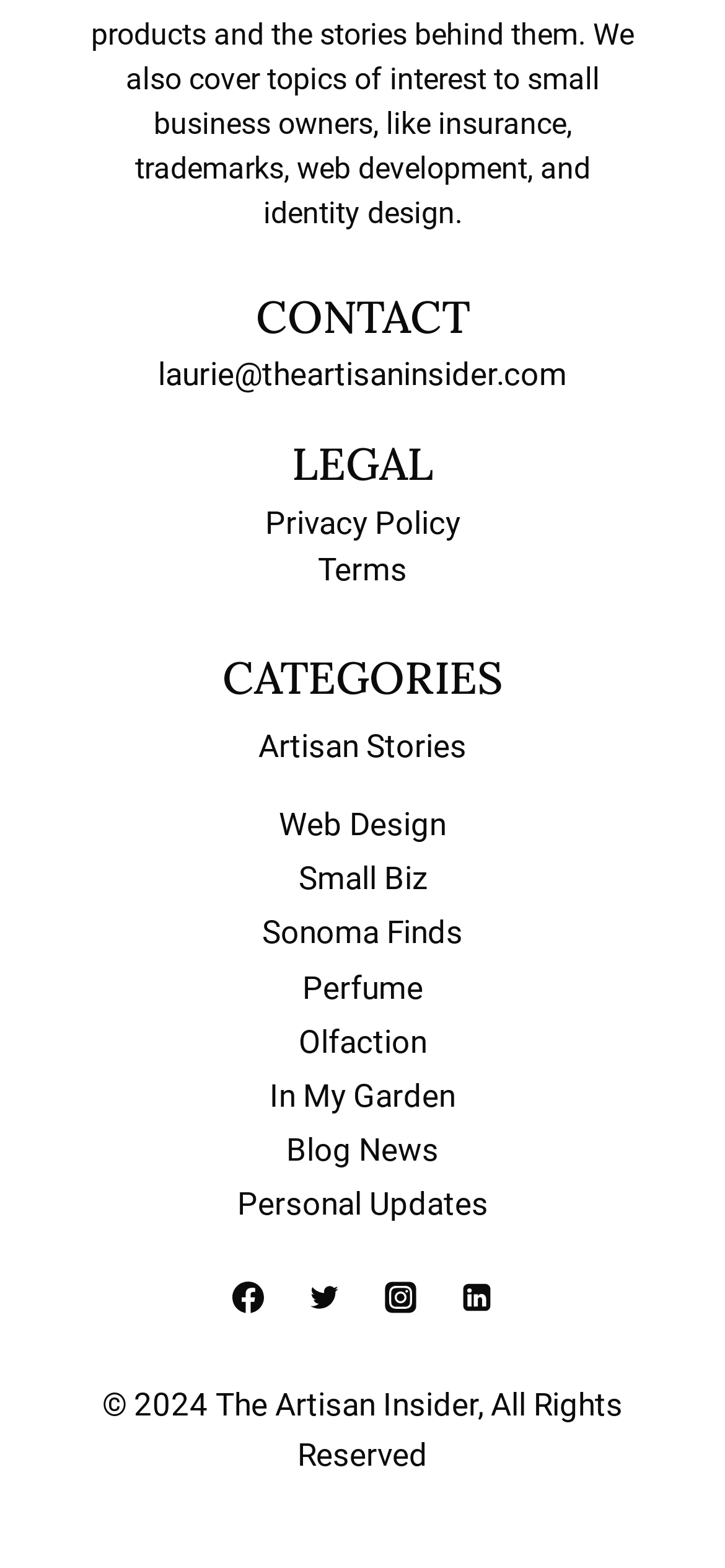How many social media links are there?
Using the details from the image, give an elaborate explanation to answer the question.

The social media links can be found at the bottom of the webpage. There are four link elements, each containing an image element with the name of the social media platform (Facebook, Twitter, Instagram, and Linkedin). These links are located below the 'CATEGORIES' section and above the copyright information.